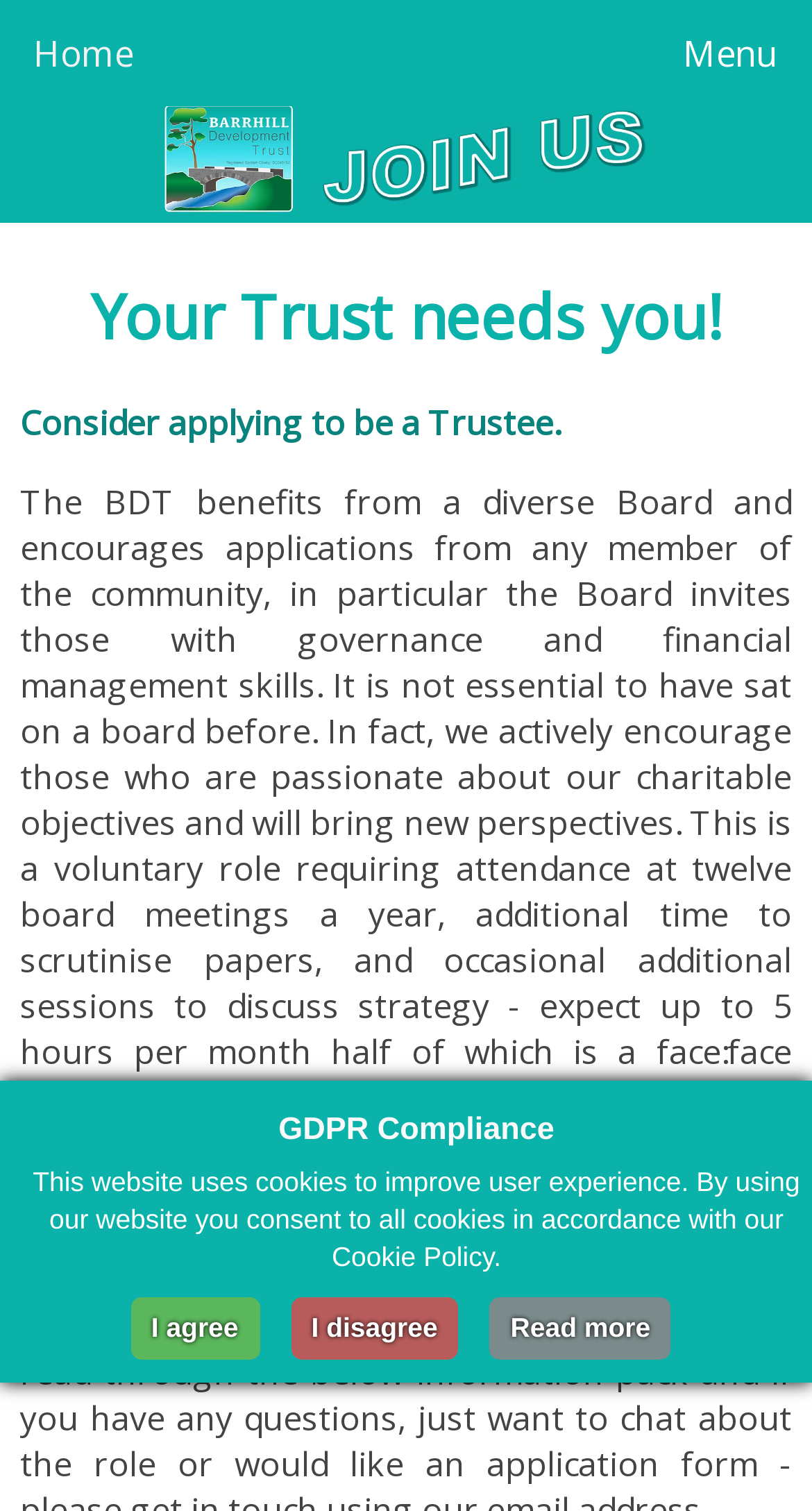Please study the image and answer the question comprehensively:
What is the theme of the image on the webpage?

The image on the webpage has a description 'Join the Barrhill Development Trust' which suggests that the theme of the image is related to the Barrhill Development Trust.